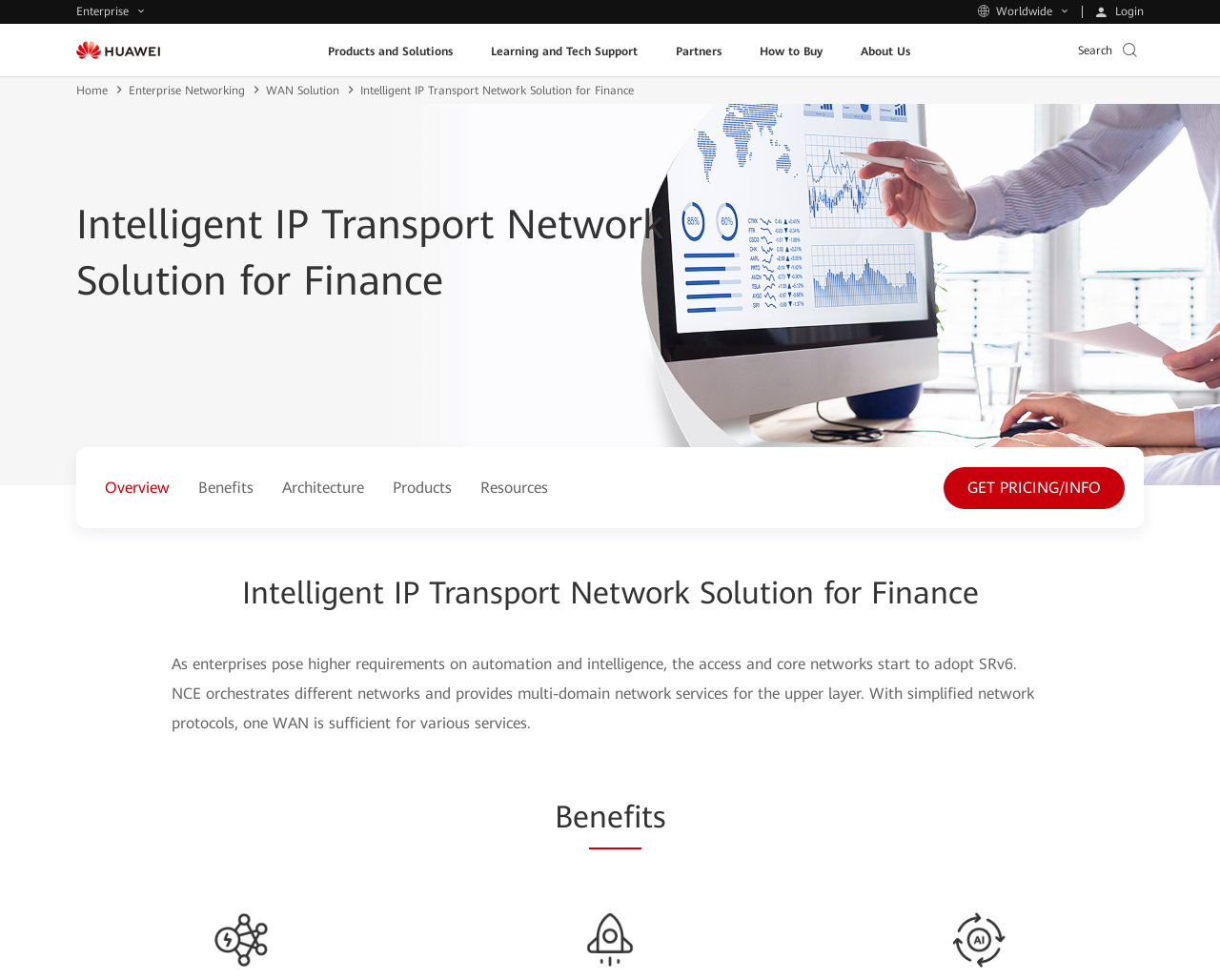What is the company logo displayed on the top left?
Your answer should be a single word or phrase derived from the screenshot.

Huawei